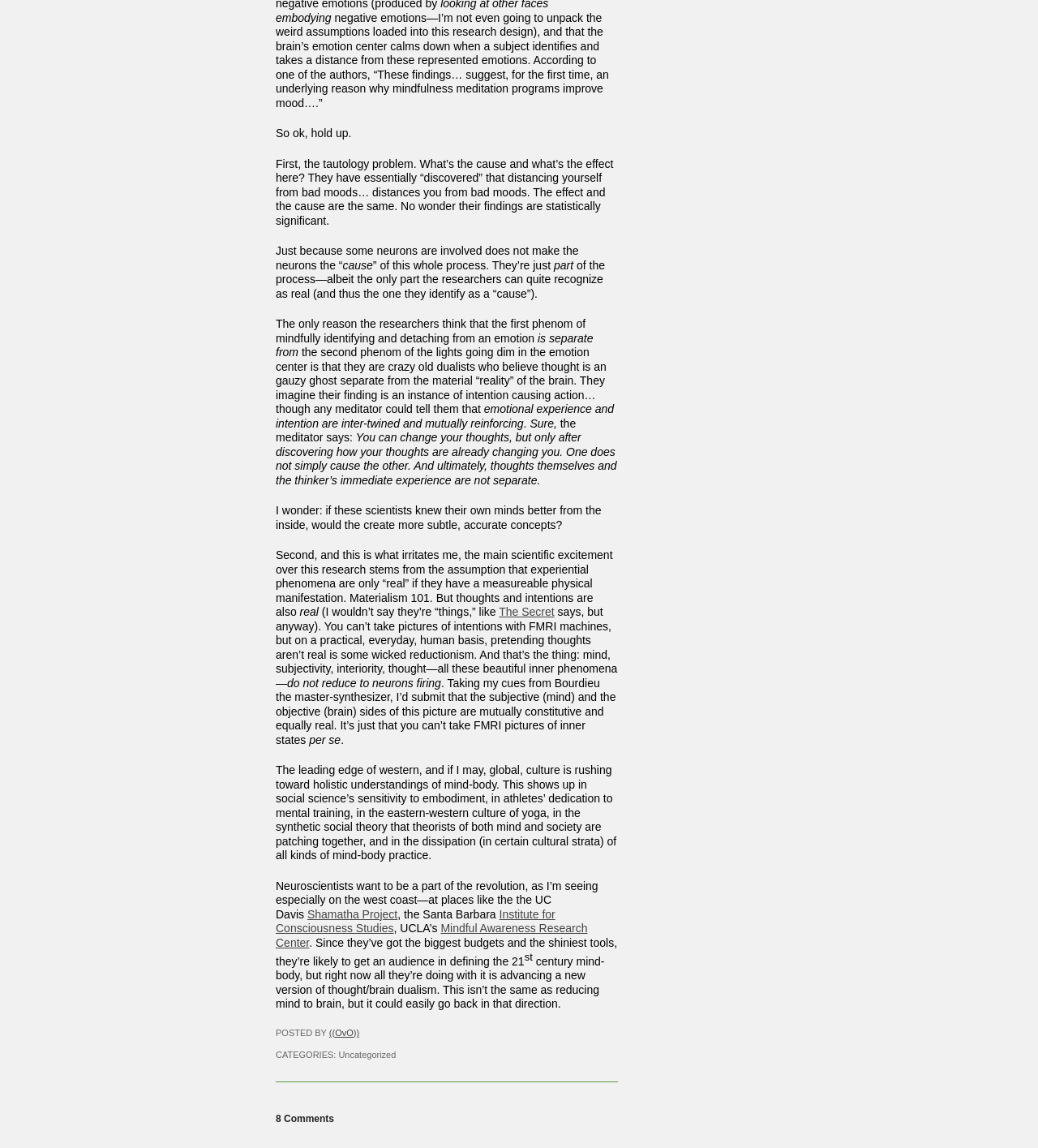Provide the bounding box coordinates in the format (top-left x, top-left y, bottom-right x, bottom-right y). All values are floating point numbers between 0 and 1. Determine the bounding box coordinate of the UI element described as: Shamatha Project

[0.296, 0.79, 0.383, 0.802]